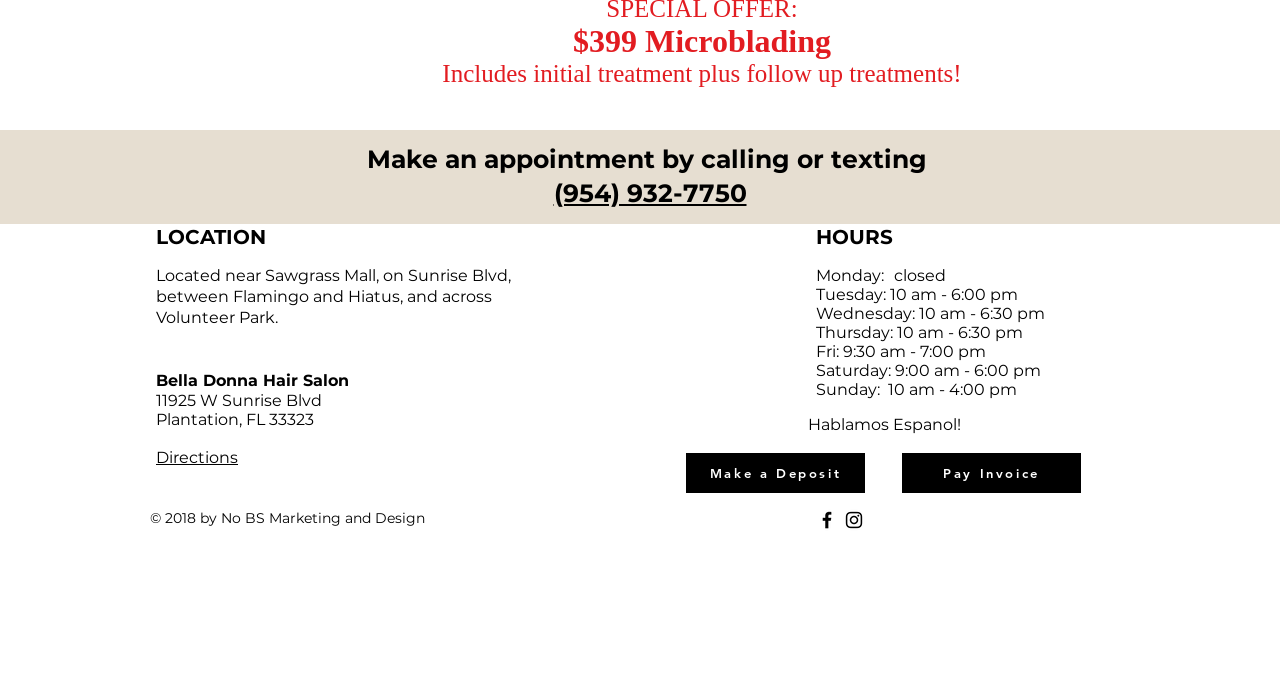Based on the description "Europe", find the bounding box of the specified UI element.

None